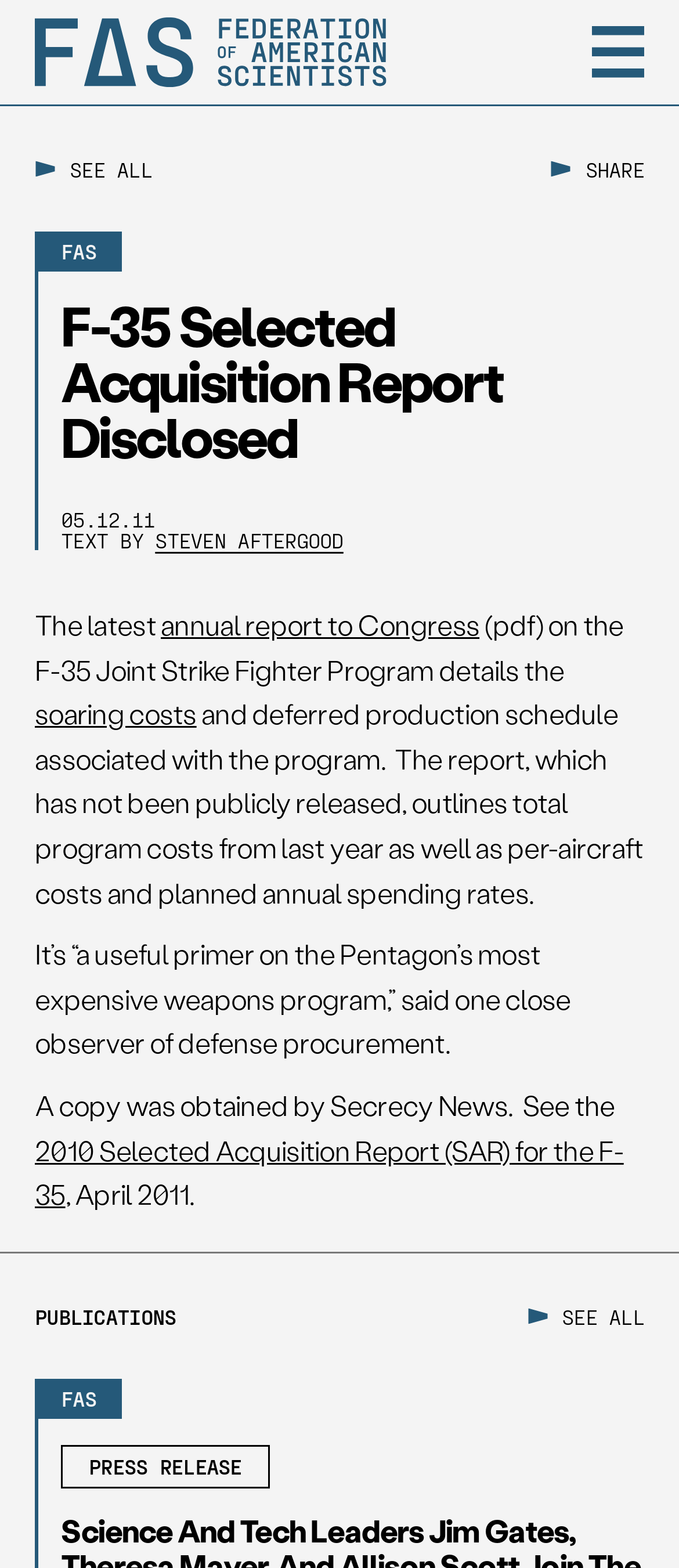Extract the bounding box coordinates for the described element: "see all publications". The coordinates should be represented as four float numbers between 0 and 1: [left, top, right, bottom].

[0.051, 0.101, 0.224, 0.114]